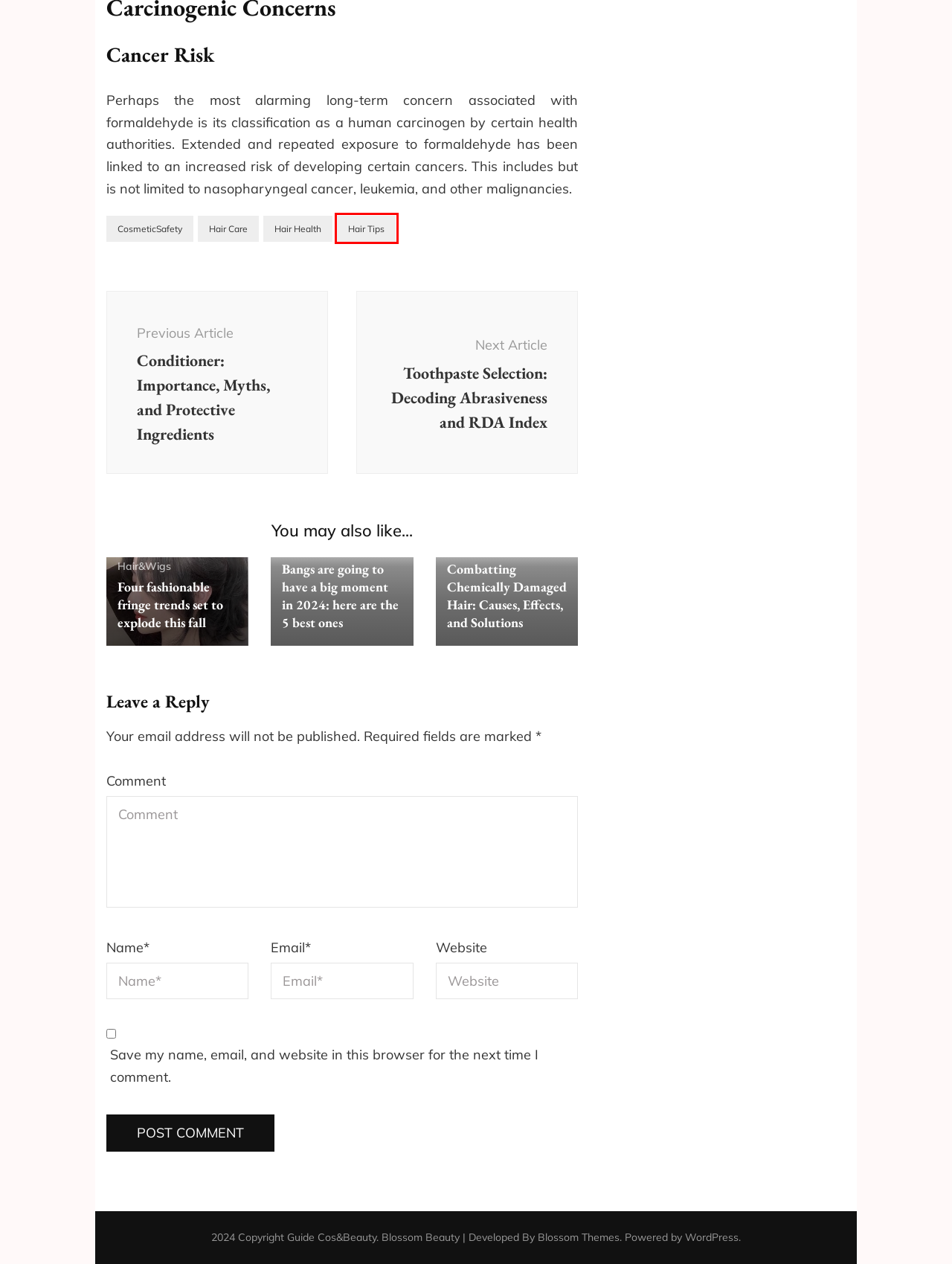Analyze the screenshot of a webpage with a red bounding box and select the webpage description that most accurately describes the new page resulting from clicking the element inside the red box. Here are the candidates:
A. Blossom Themes: Feminine WordPress Themes and Templates
B. Hair Care归档 - Guide Cos&Beauty
C. CosmeticSafety归档 - Guide Cos&Beauty
D. Conditioner: Importance, Myths, and Protective Ingredients - Guide Cos&Beauty
E. Hair Tips归档 - Guide Cos&Beauty
F. Hair Health归档 - Guide Cos&Beauty
G. Revamp Your Look: Top Bangs Trends for September
H. Blog Tool, Publishing Platform, and CMS – WordPress.org

E